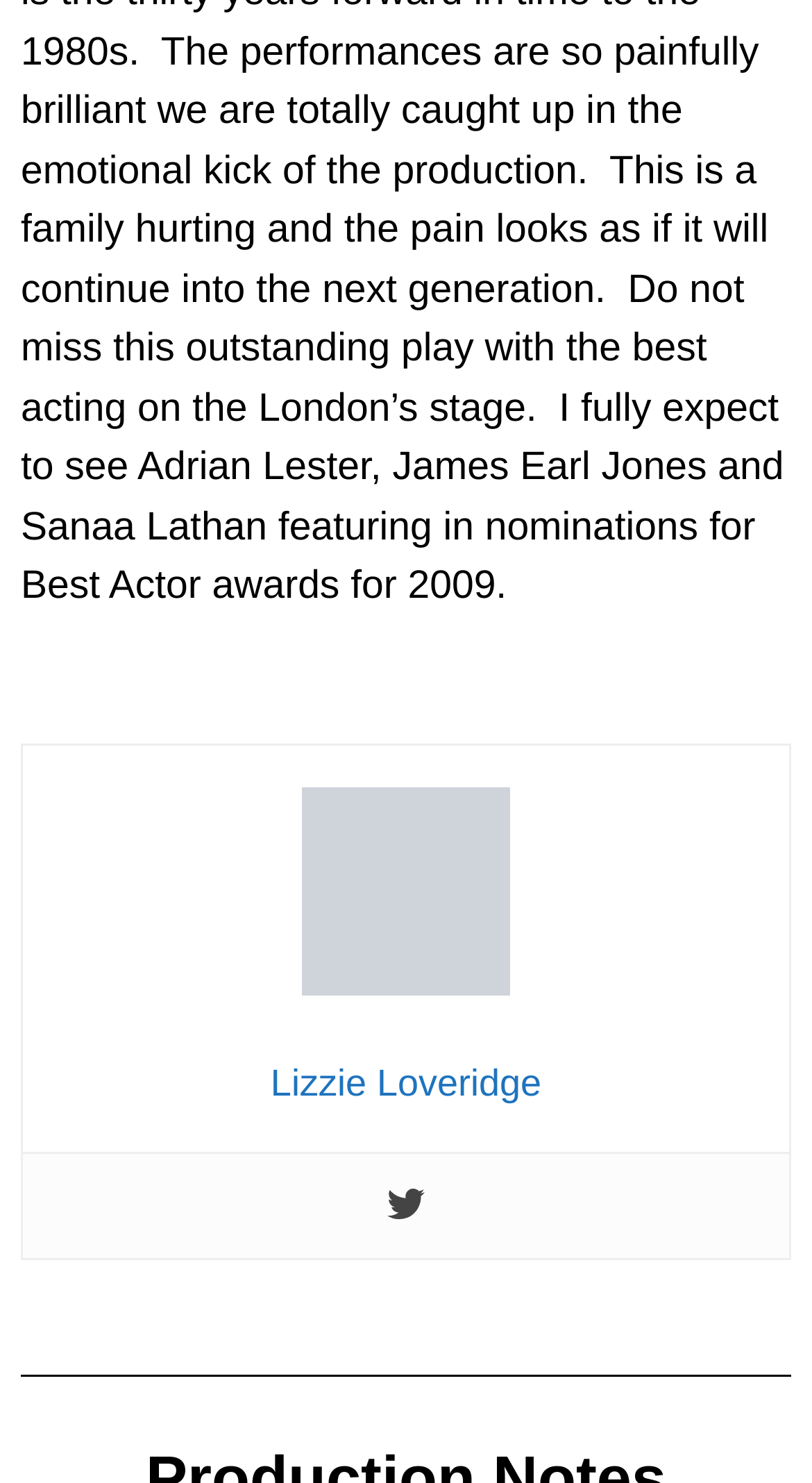Given the element description "aria-label="LinkedIn"", identify the bounding box of the corresponding UI element.

None